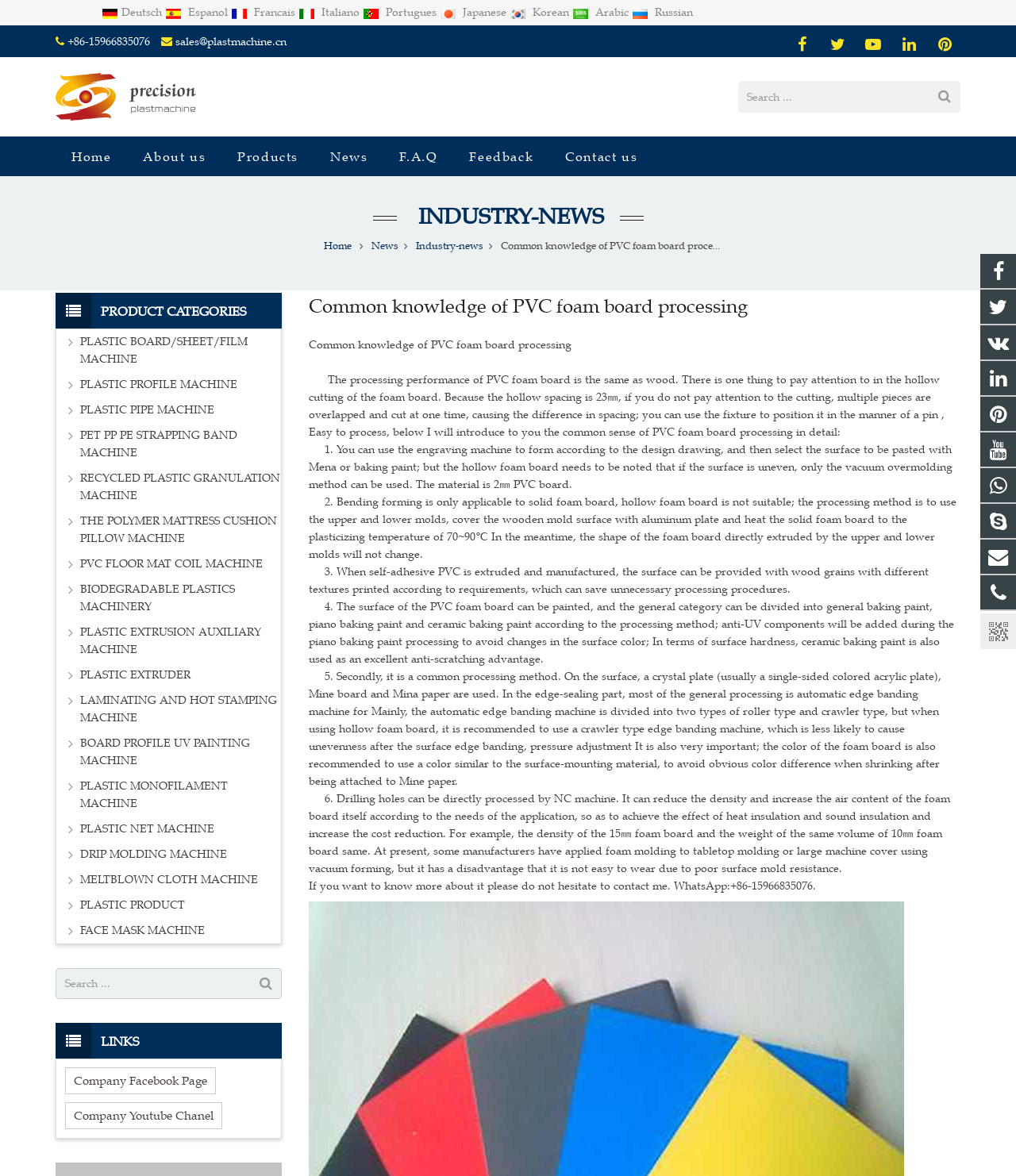Can you find the bounding box coordinates of the area I should click to execute the following instruction: "Contact us"?

[0.694, 0.116, 0.797, 0.15]